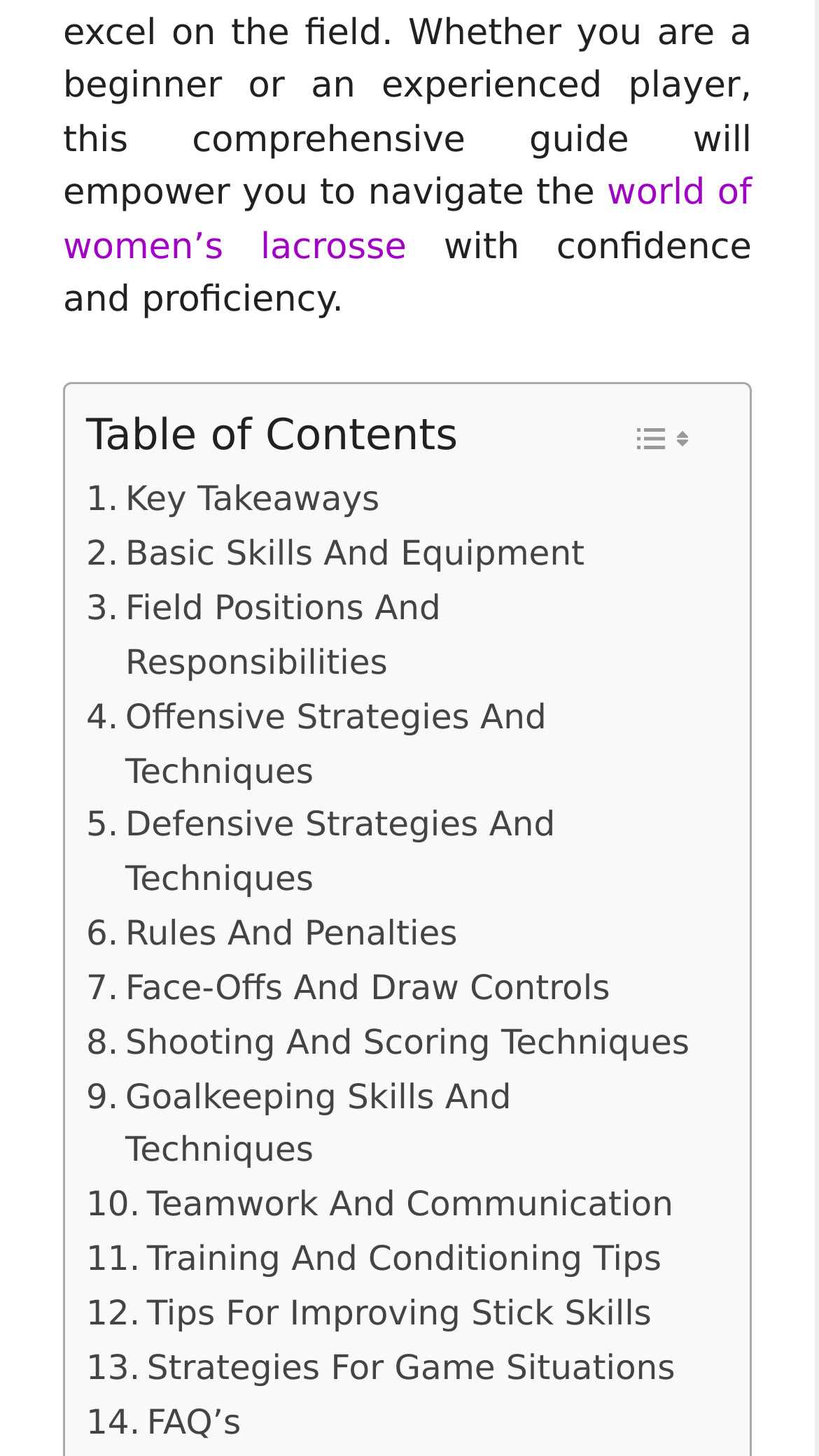Indicate the bounding box coordinates of the clickable region to achieve the following instruction: "Explore 'Field Positions And Responsibilities'."

[0.105, 0.399, 0.864, 0.474]